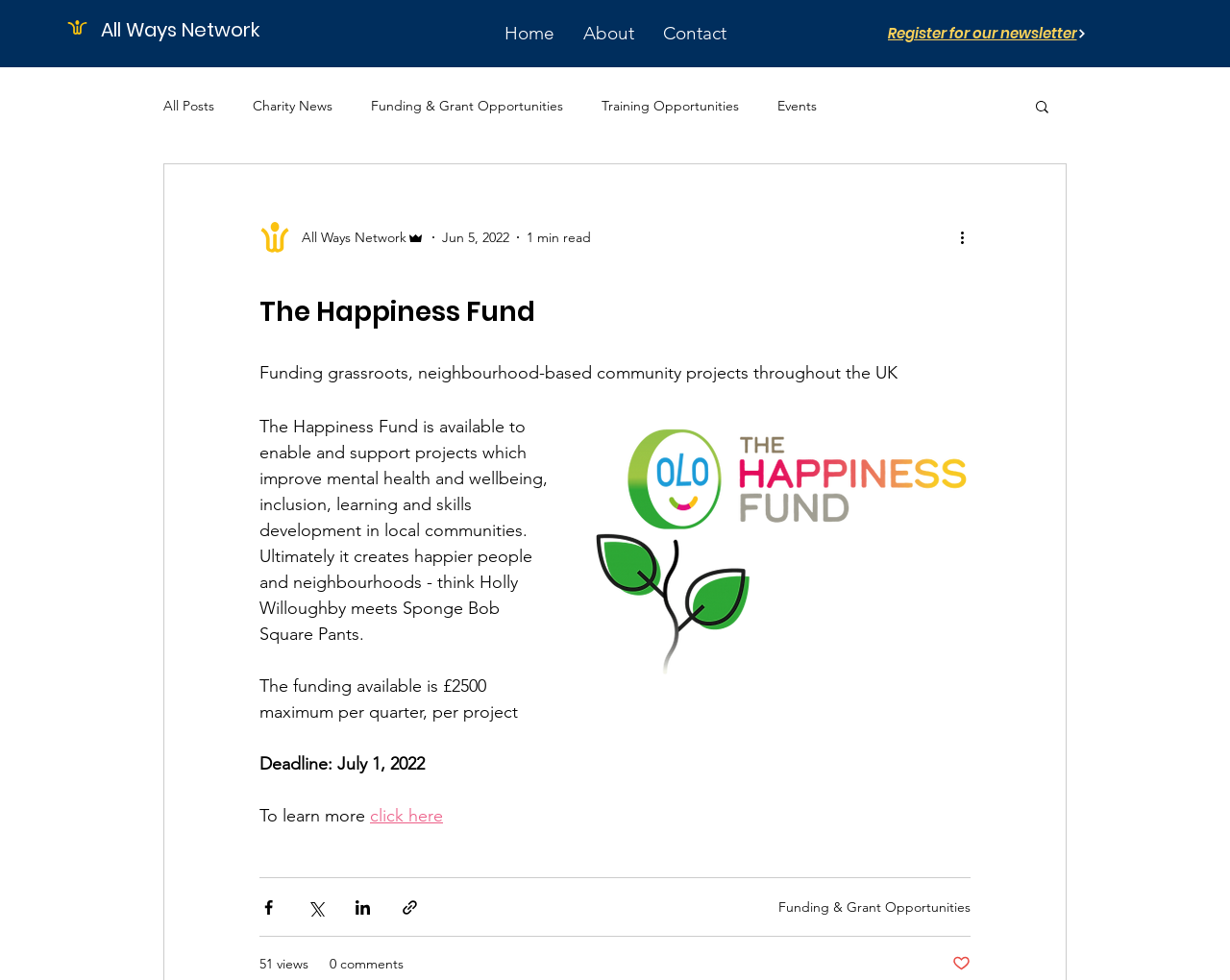Please answer the following question using a single word or phrase: 
What is the category of the article 'Funding & Grant Opportunities'?

blog